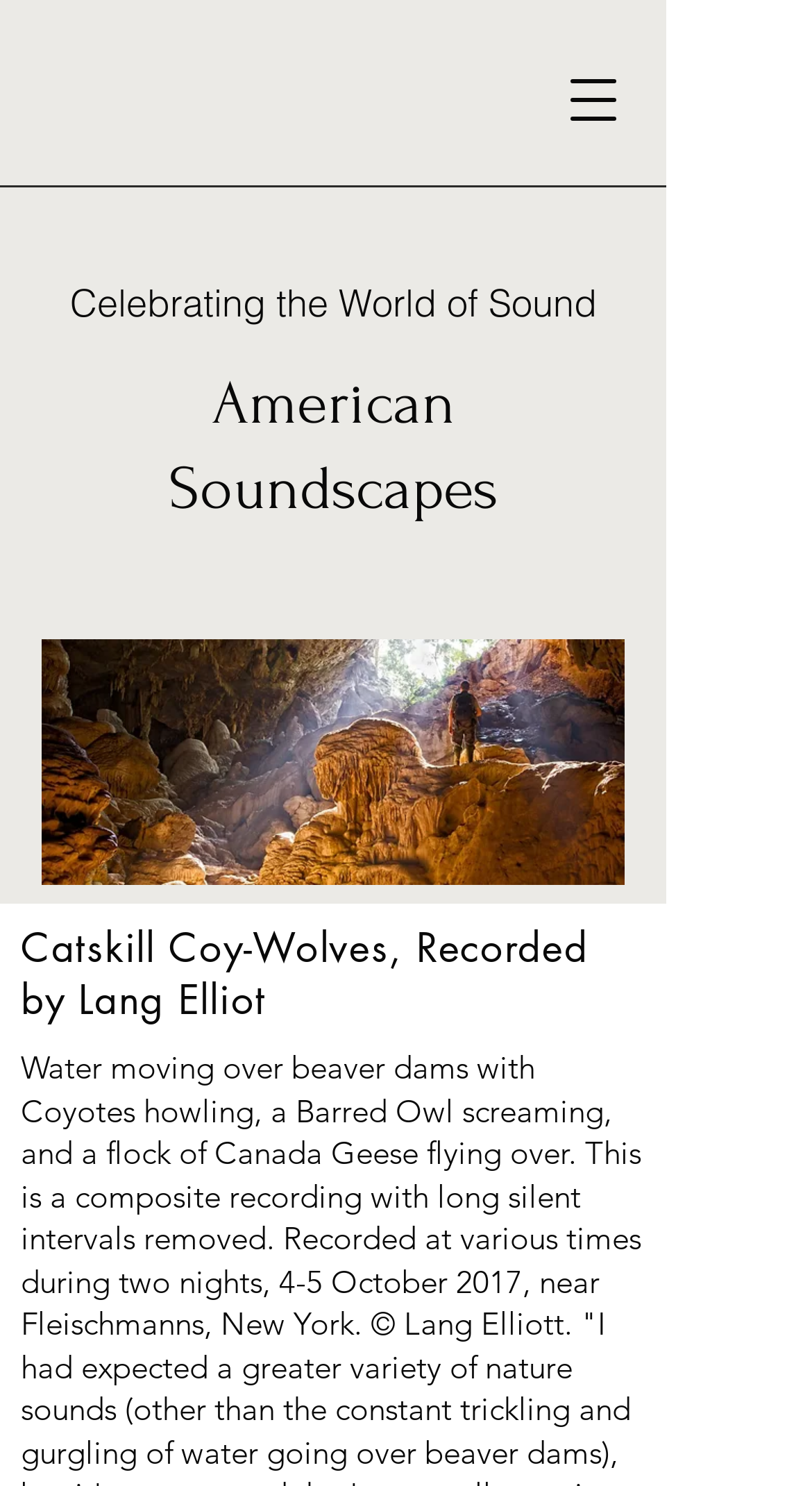Please determine the headline of the webpage and provide its content.

Sign Up For Our Mailing List
(All Fields are Required)